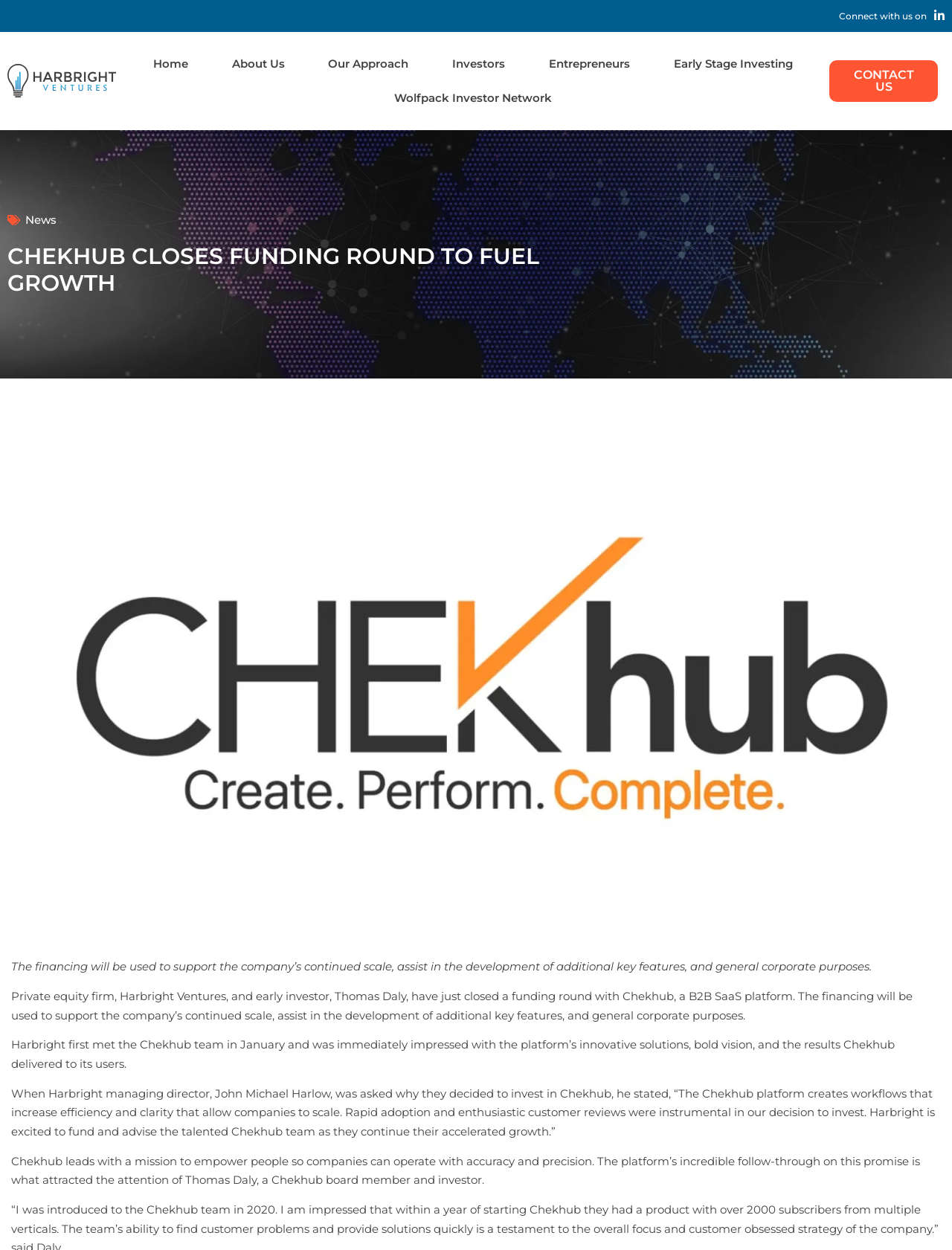Specify the bounding box coordinates for the region that must be clicked to perform the given instruction: "Log in".

None